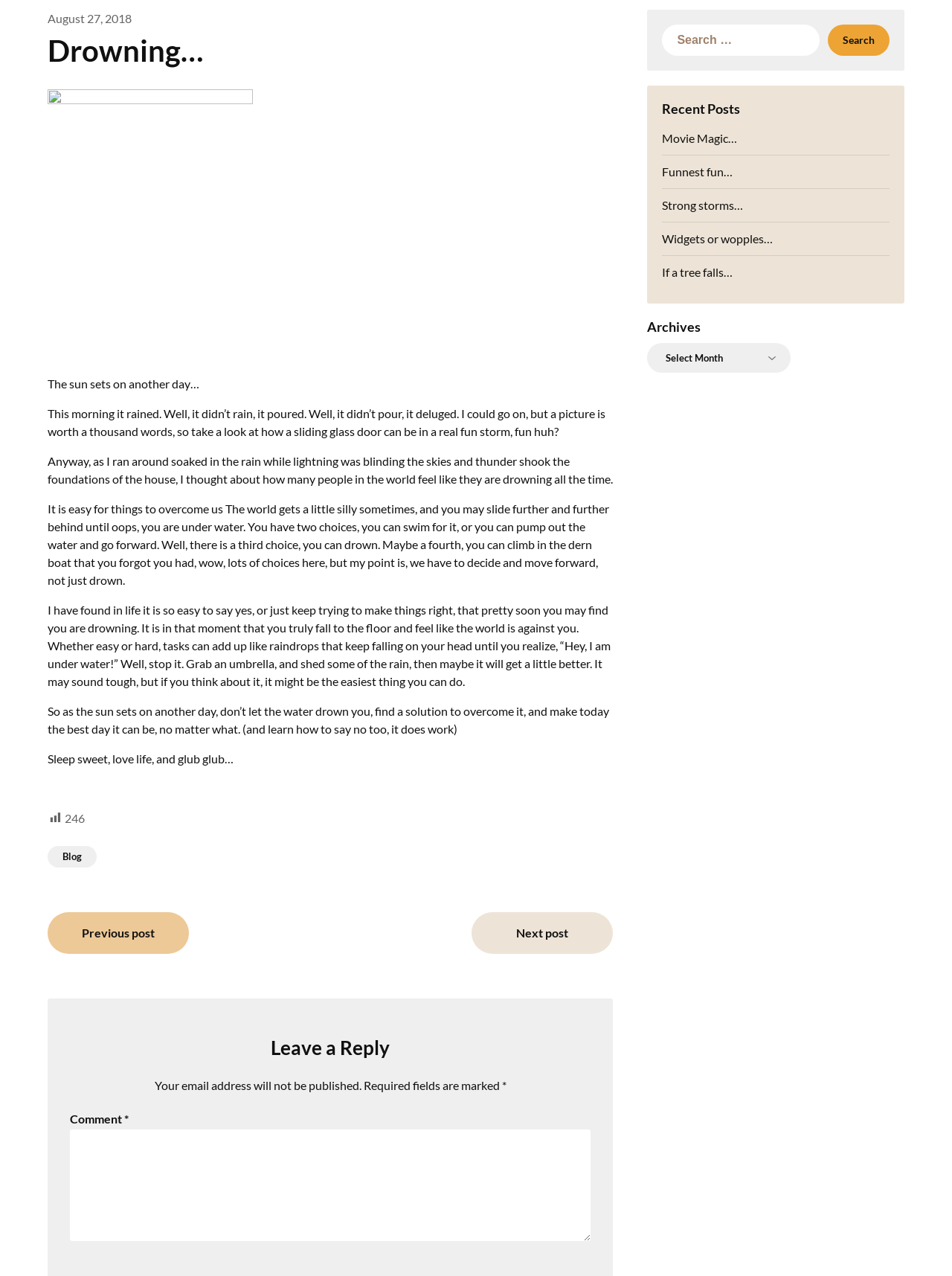What is the main topic of the blog post?
Please provide a comprehensive and detailed answer to the question.

The main topic of the blog post can be inferred from the heading 'Drowning…' which is the title of the blog post. The content of the blog post also revolves around the idea of feeling overwhelmed and finding ways to overcome it.